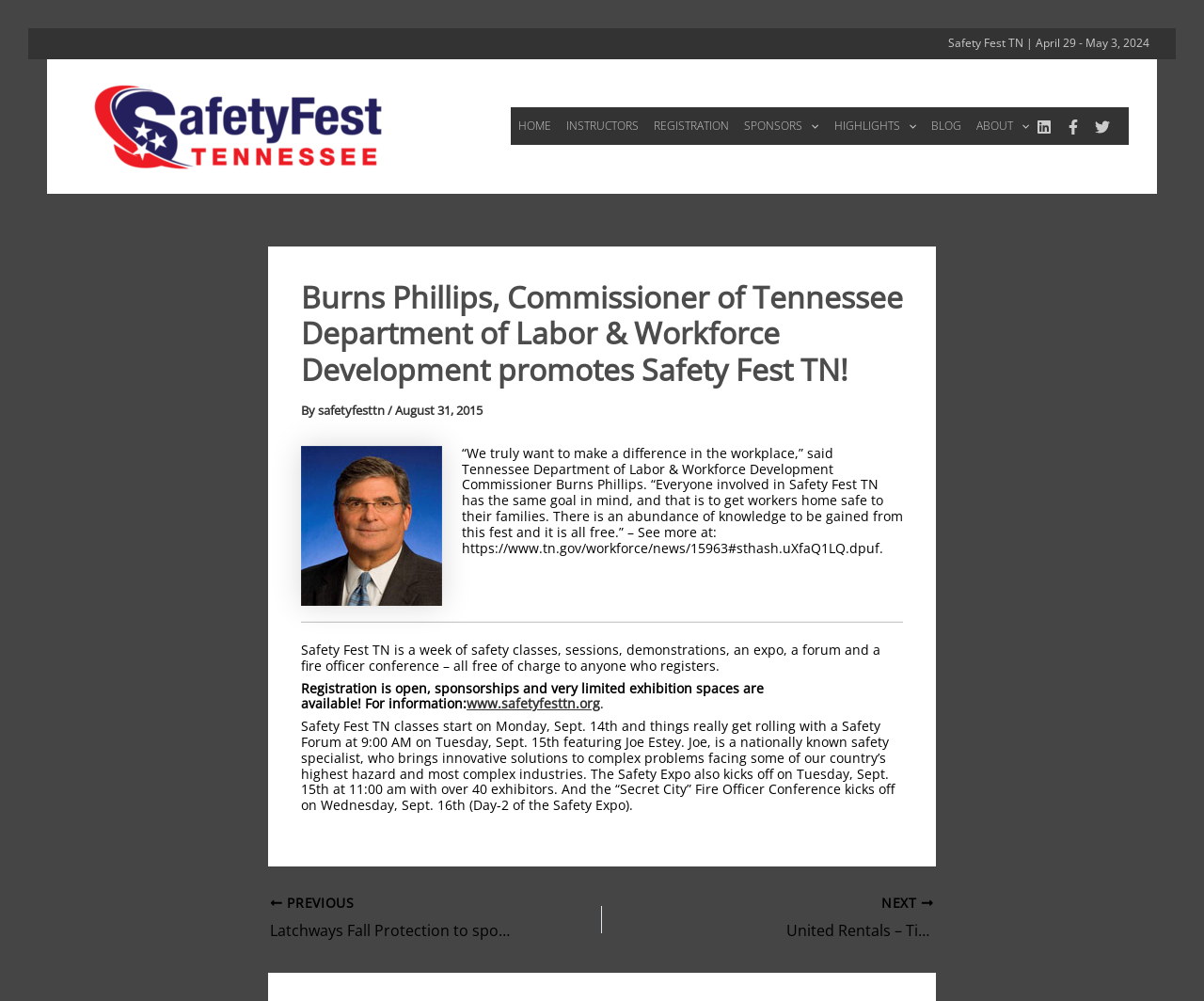Based on the element description: "Subscribe Now", identify the bounding box coordinates for this UI element. The coordinates must be four float numbers between 0 and 1, listed as [left, top, right, bottom].

None